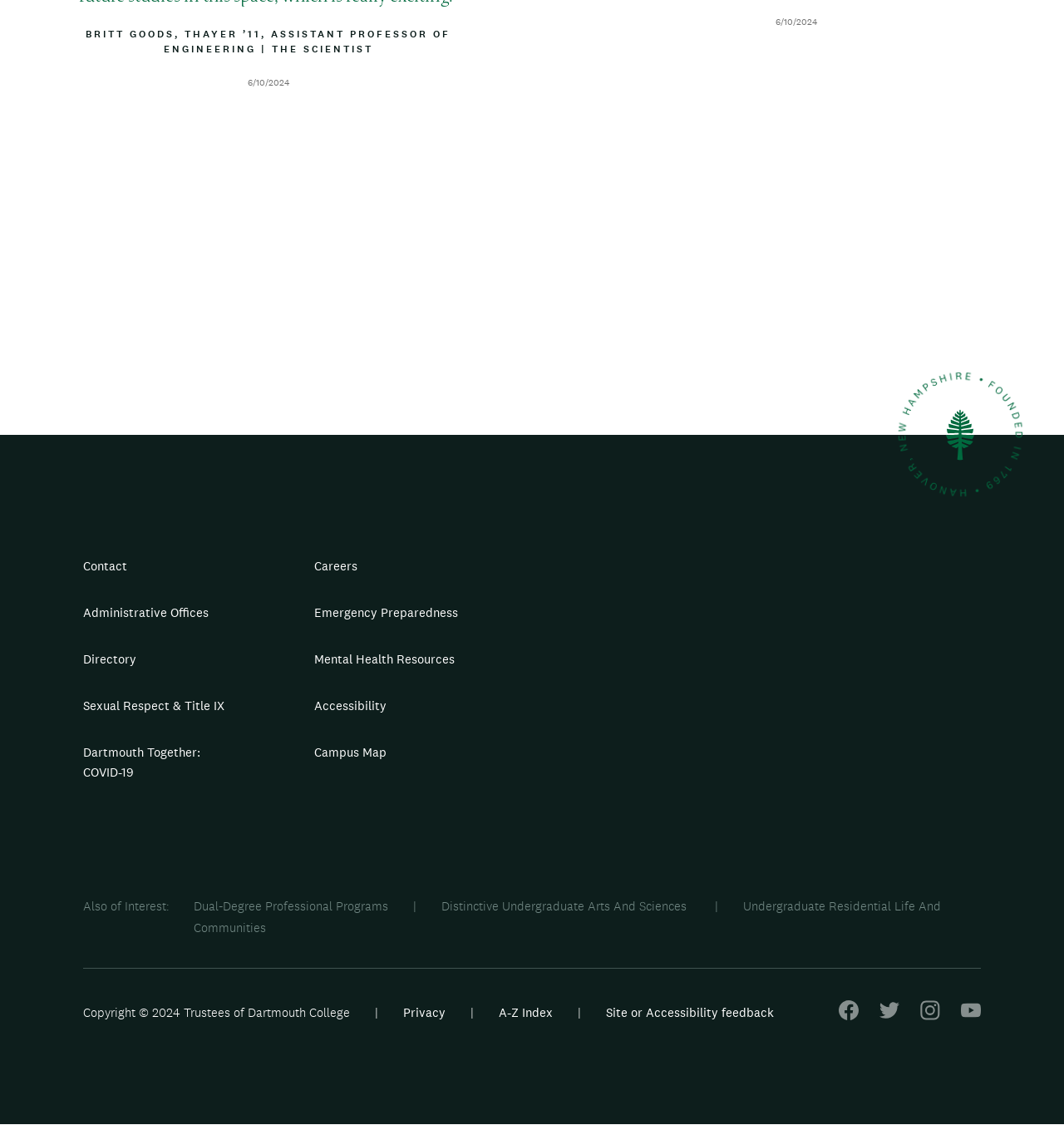Locate the bounding box coordinates of the clickable part needed for the task: "Click the 'ACT NOW' button".

[0.562, 0.653, 0.649, 0.676]